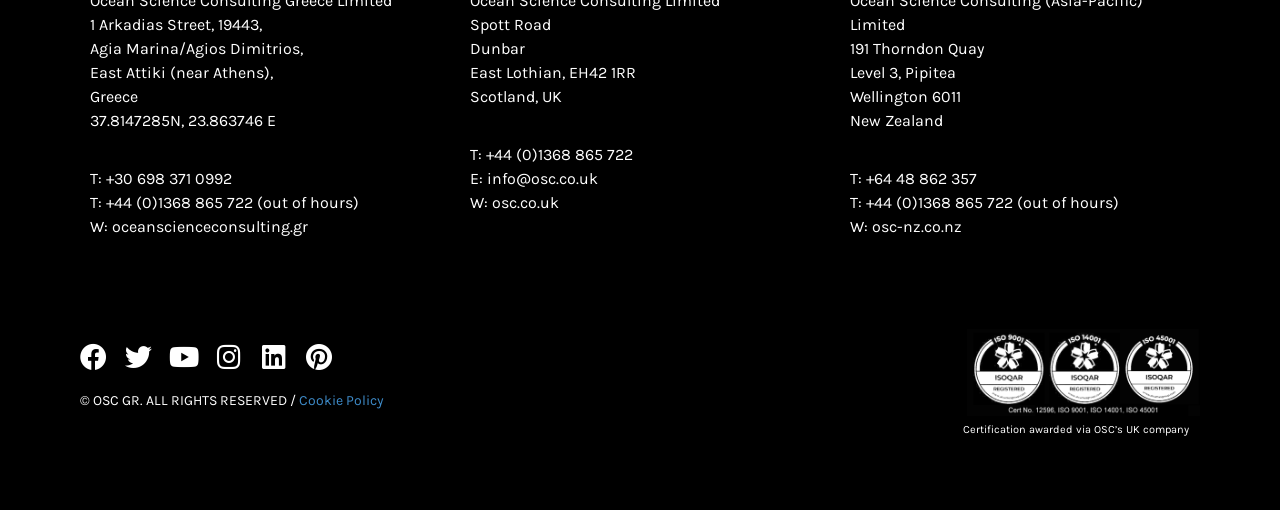Locate the bounding box coordinates of the element that should be clicked to execute the following instruction: "Leave a reply to the article".

None